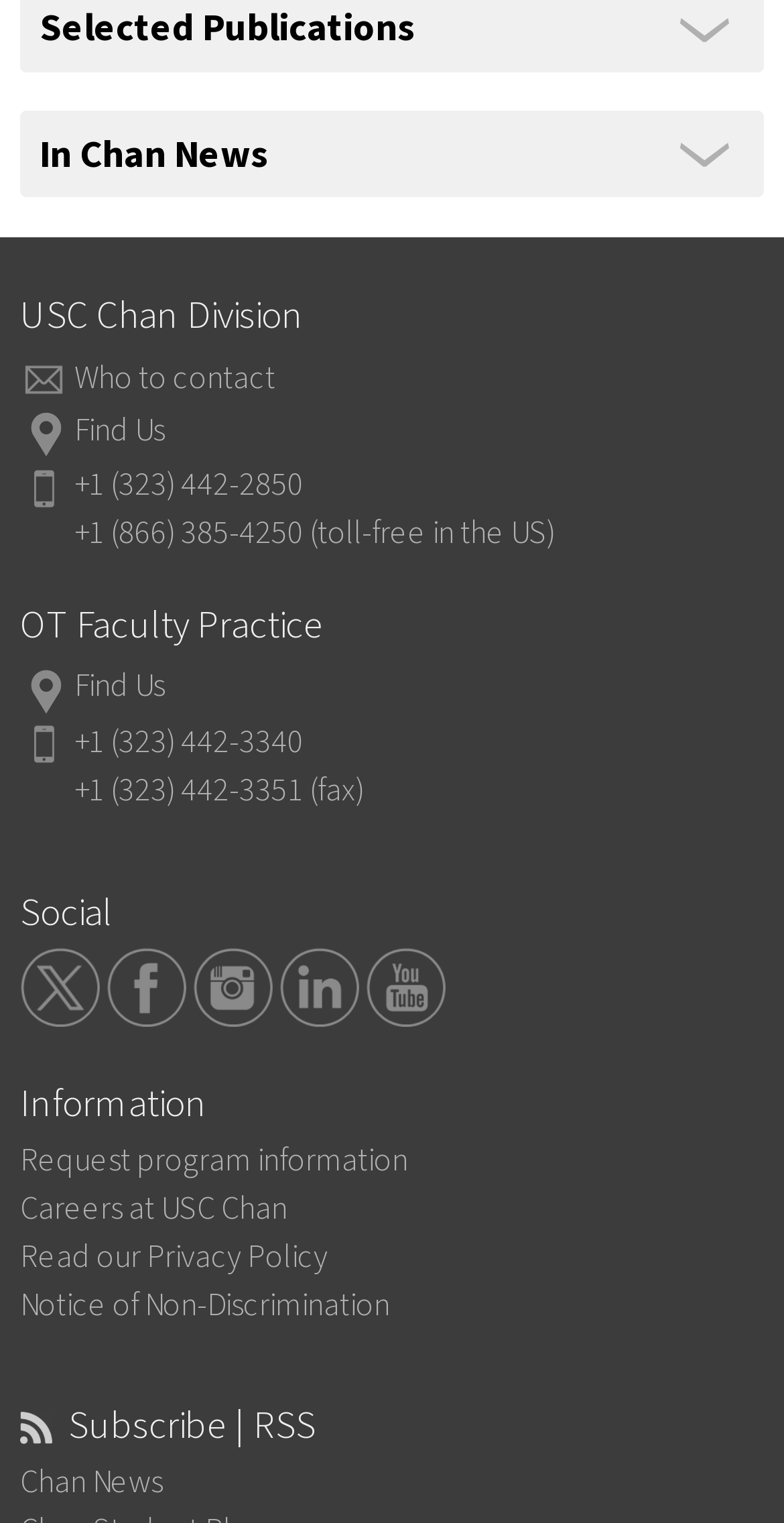Please identify the bounding box coordinates of the element's region that needs to be clicked to fulfill the following instruction: "send email to CSI Electronics". The bounding box coordinates should consist of four float numbers between 0 and 1, i.e., [left, top, right, bottom].

None